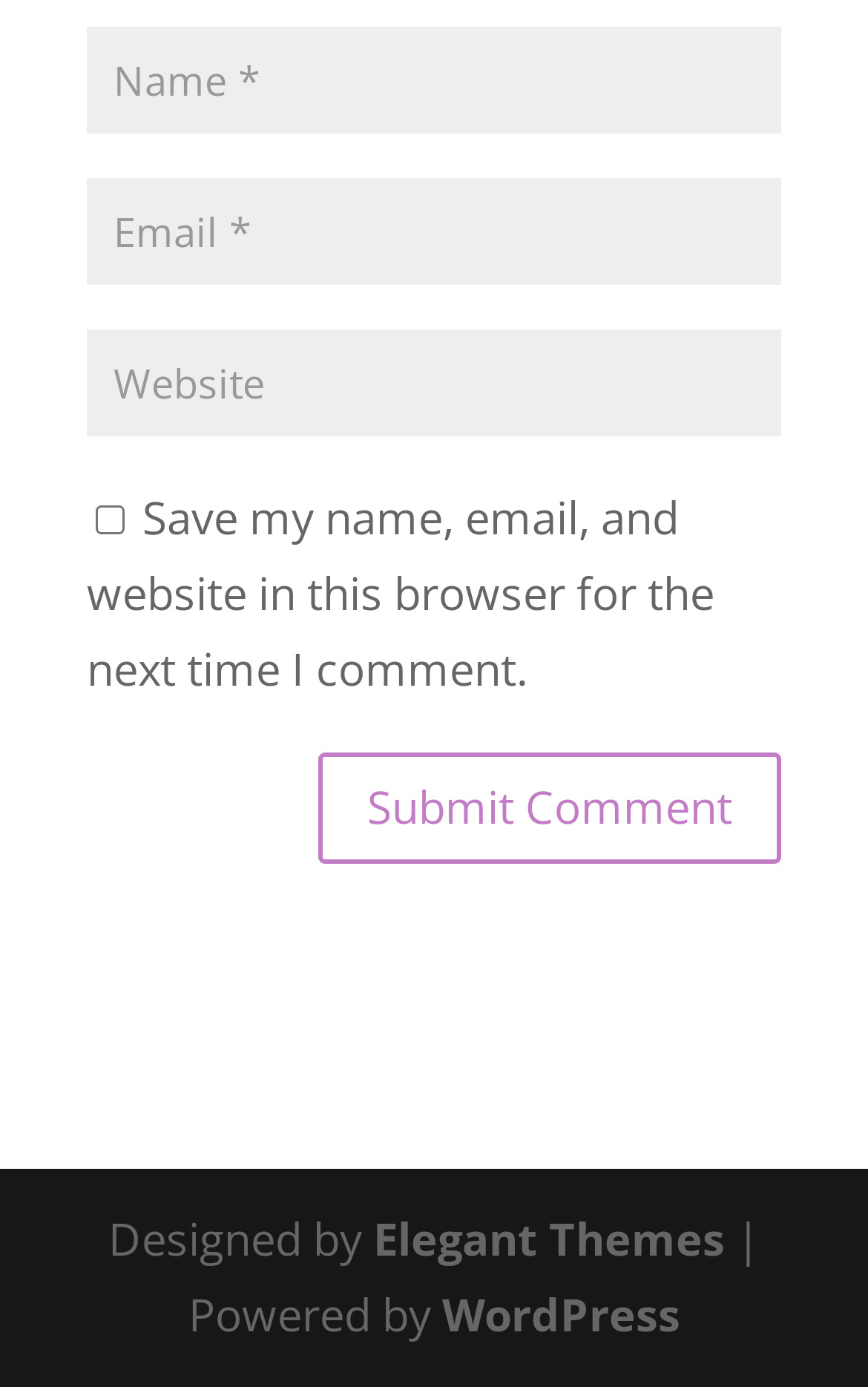Using the format (top-left x, top-left y, bottom-right x, bottom-right y), provide the bounding box coordinates for the described UI element. All values should be floating point numbers between 0 and 1: name="submit" value="Submit Comment"

[0.367, 0.542, 0.9, 0.623]